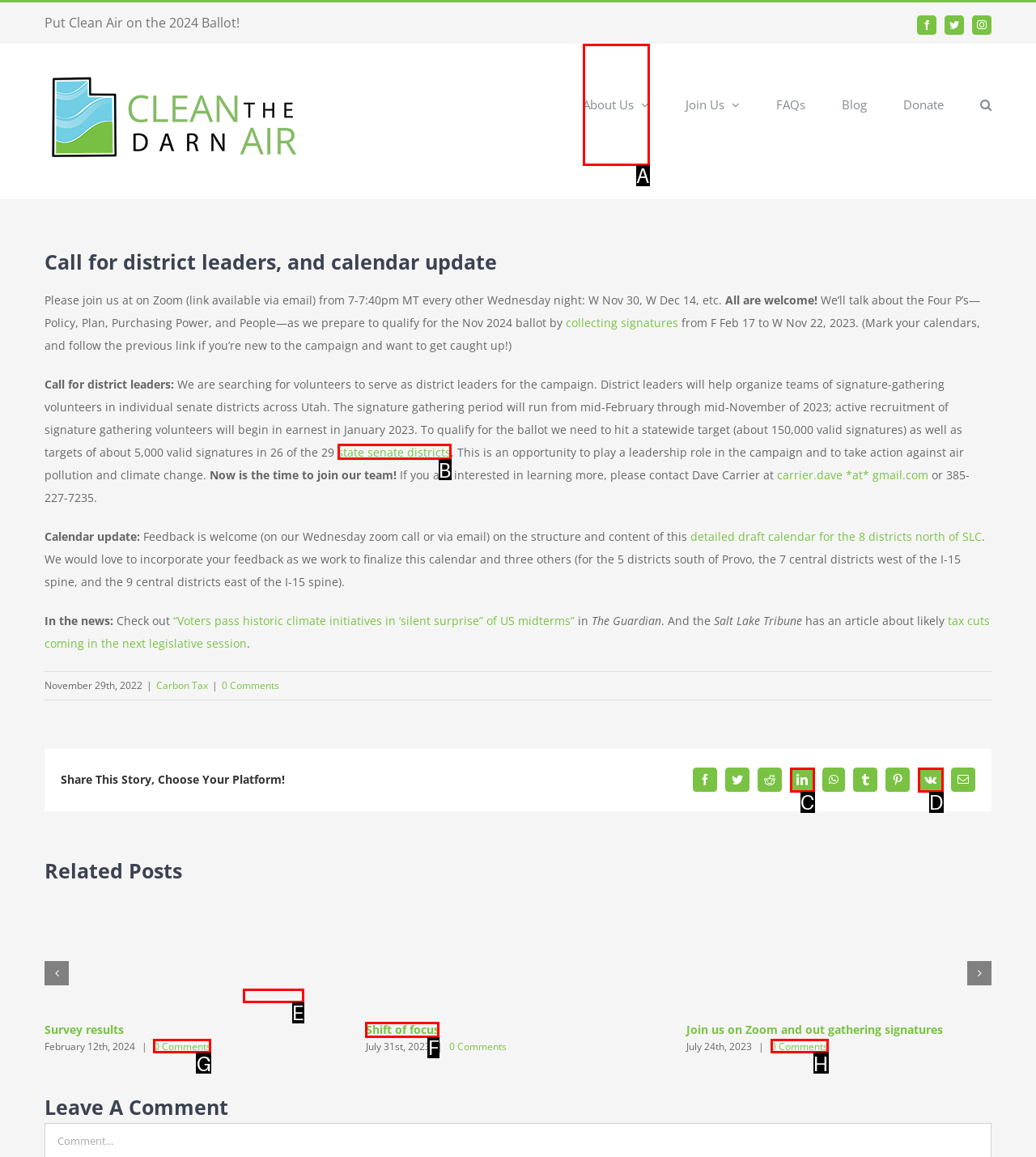Identify the option that corresponds to: state senate districts
Respond with the corresponding letter from the choices provided.

B